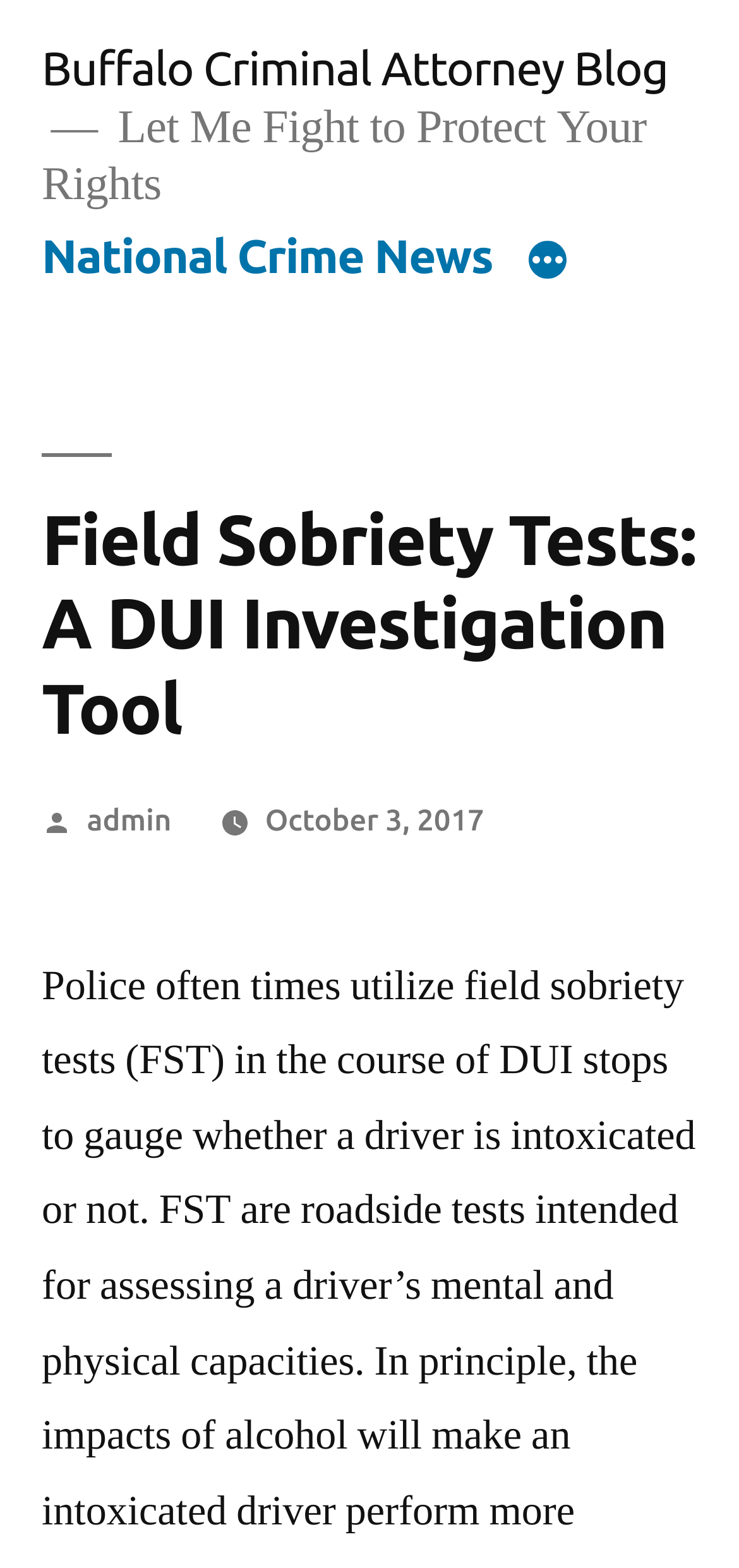Consider the image and give a detailed and elaborate answer to the question: 
Who is the author of the article?

I found the answer by looking at the article's metadata, where the author's name is displayed as a link next to the text 'Posted by'.